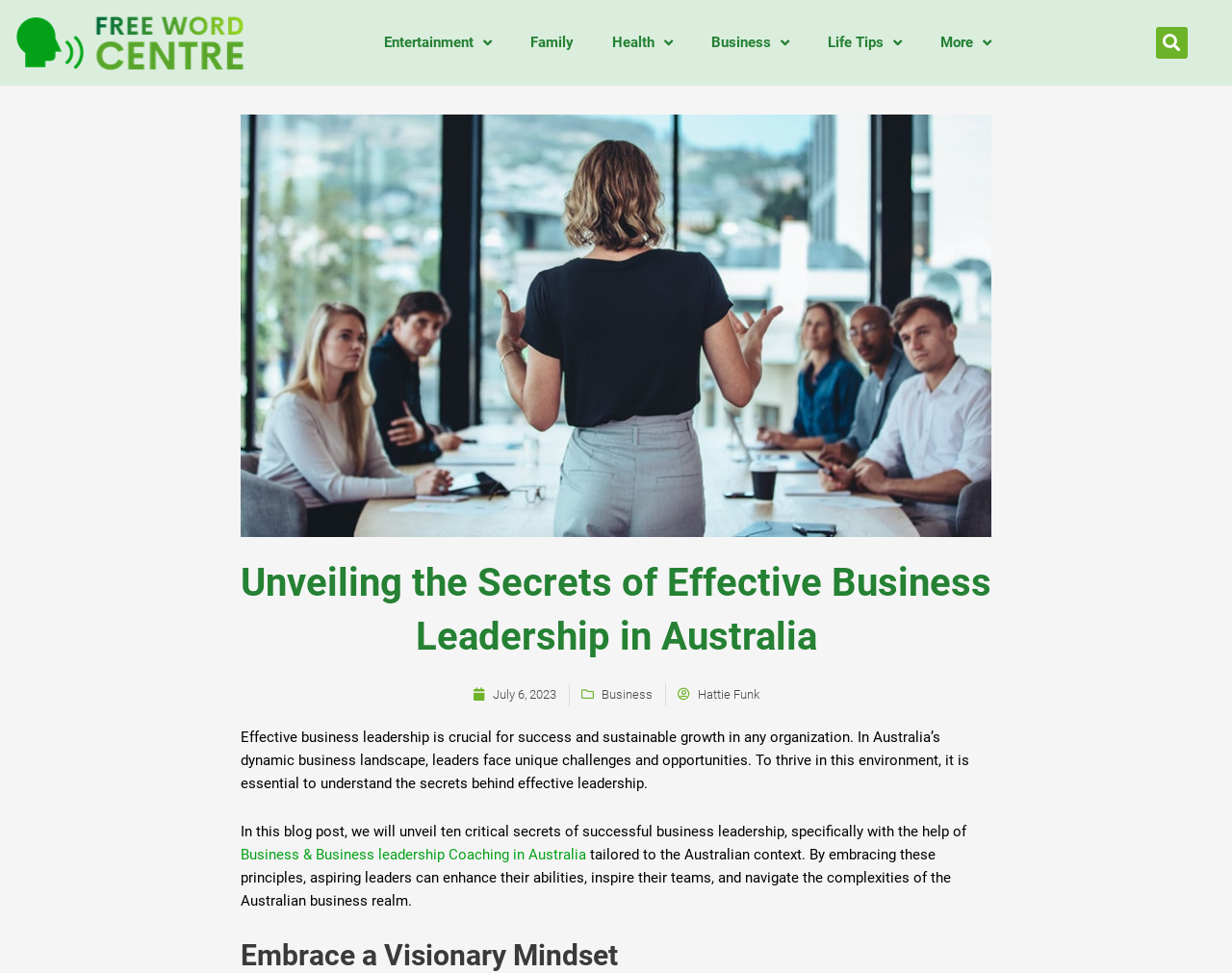Convey a detailed summary of the webpage, mentioning all key elements.

The webpage is about effective business leadership in Australia, with a focus on unveiling the secrets of successful leadership in the country's dynamic business landscape. 

At the top left corner, there is a logo image. Next to it, there are five menu toggle links: Entertainment, Family, Health, Business, and Life Tips, followed by a More menu toggle link. These links are positioned horizontally across the top of the page. 

On the top right corner, there is a search bar. 

Below the menu links, there is a large image related to business leadership, taking up most of the width of the page. 

Above the image, there is a heading that reads "Unveiling the Secrets of Effective Business Leadership in Australia". 

Below the image, there is a section with a date "July 6, 2023", a link to the "Business" category, the author's name "Hattie Funk", and a brief introduction to the importance of effective business leadership in Australia. 

The main content of the page is divided into three paragraphs. The first paragraph explains the need for effective business leadership in Australia. The second paragraph introduces the purpose of the blog post, which is to unveil ten critical secrets of successful business leadership. The third paragraph provides more context about the blog post, mentioning that the secrets will be tailored to the Australian context. 

There is also a link to "Business & Business leadership Coaching in Australia" within the second paragraph.